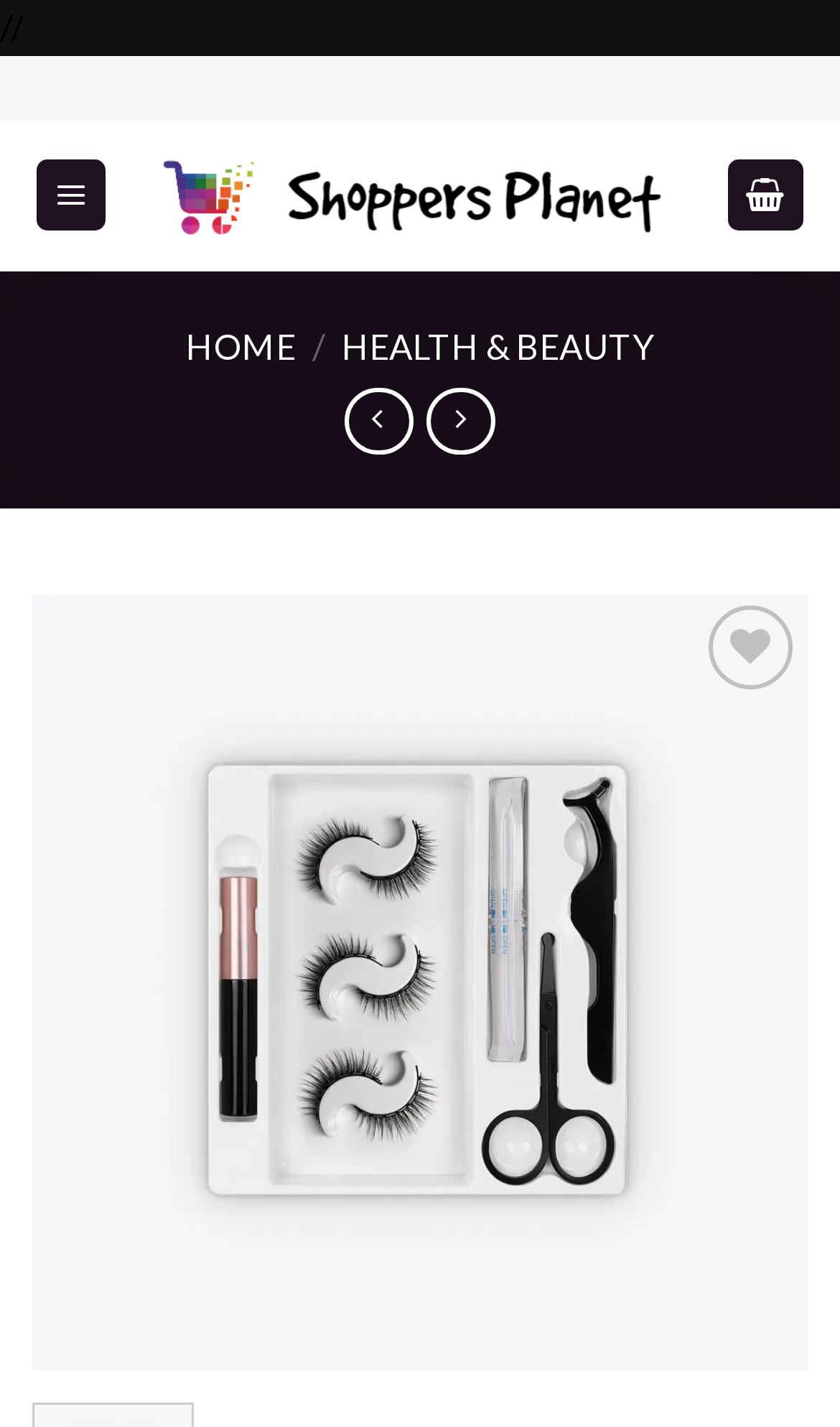Respond to the following query with just one word or a short phrase: 
What is the category of the product displayed on the webpage?

HEALTH & BEAUTY